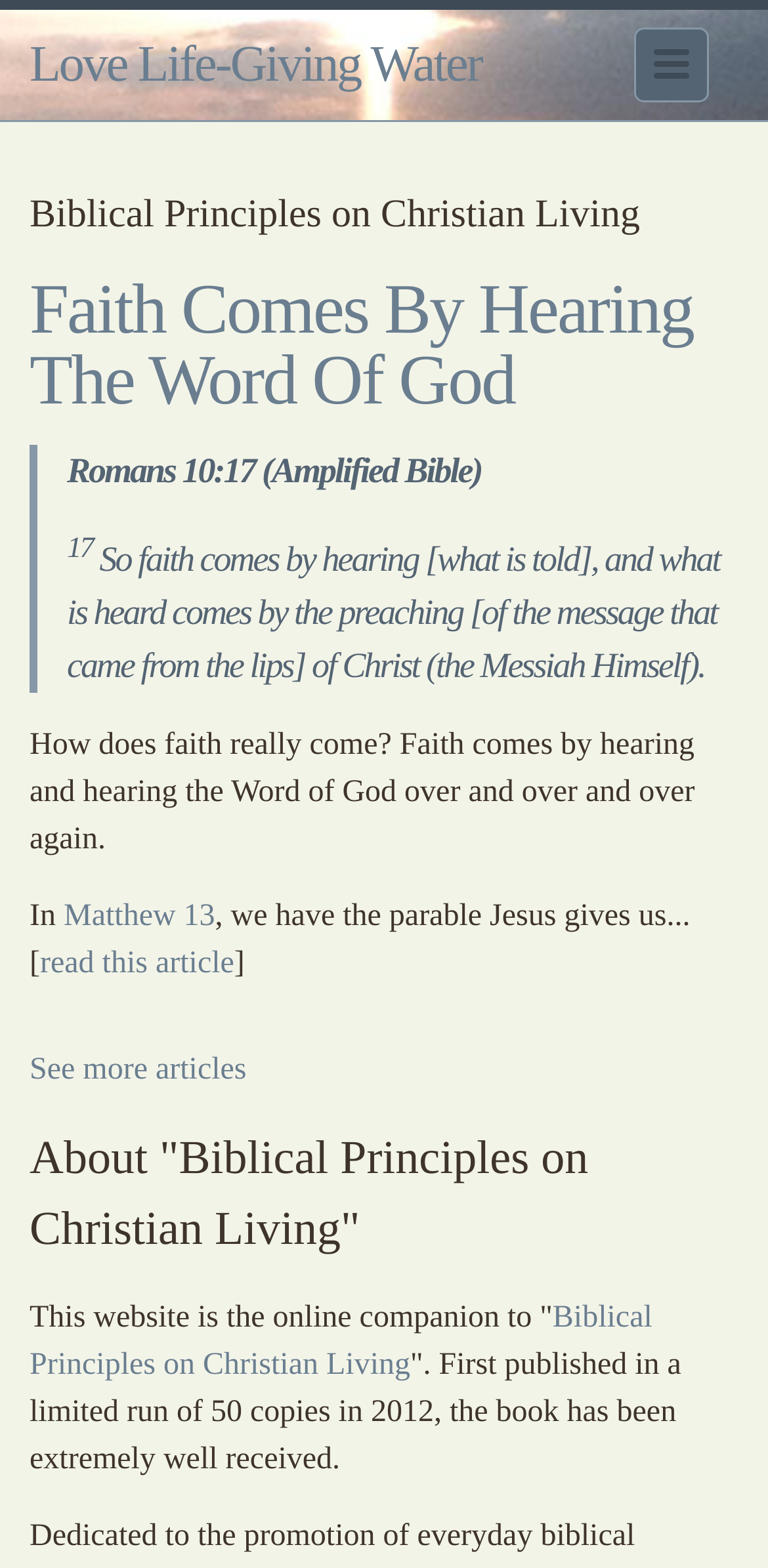Locate and extract the headline of this webpage.

Biblical Principles on Christian Living